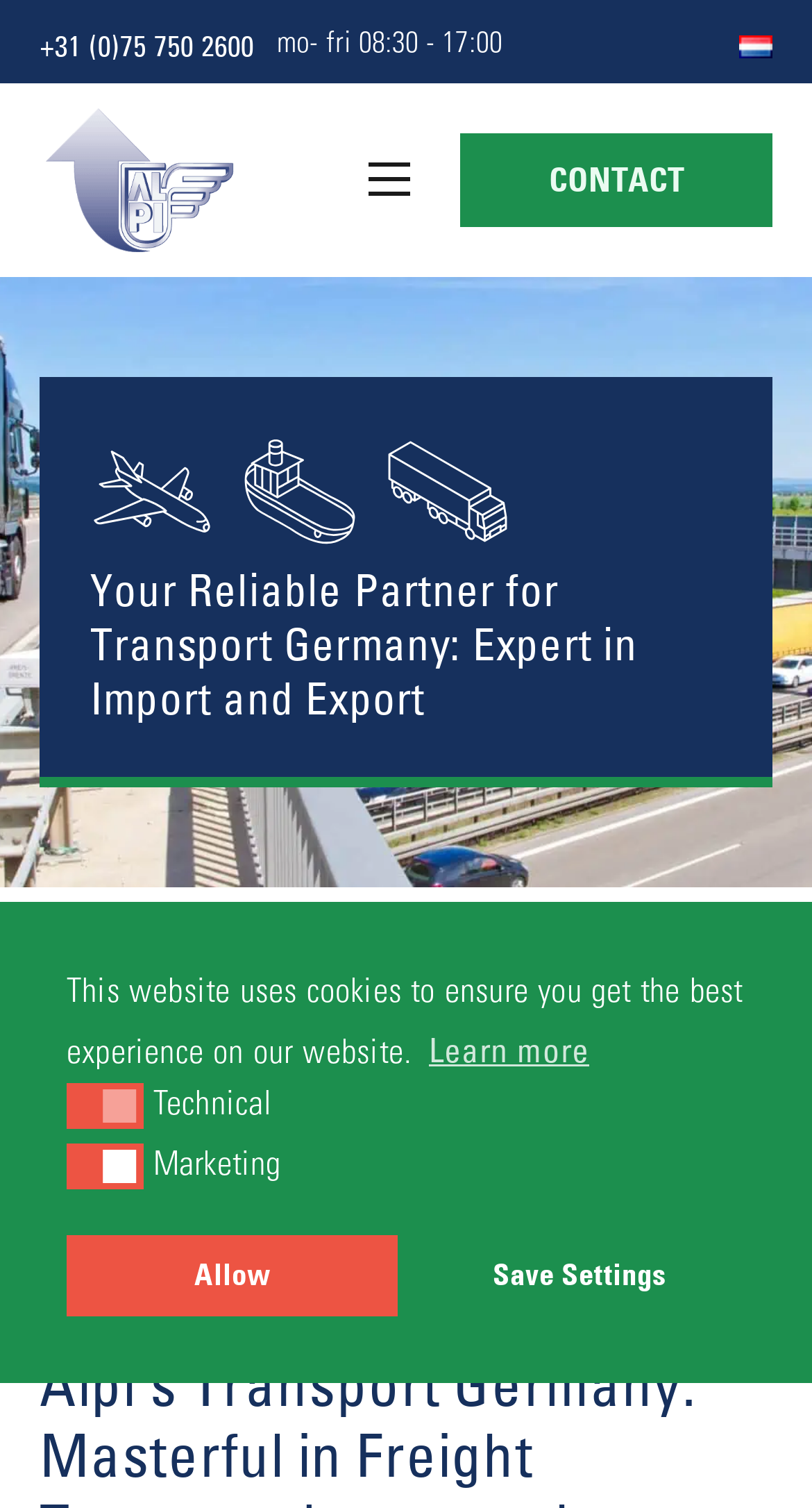What language can I switch to?
Please provide a single word or phrase as your answer based on the image.

Nederlands